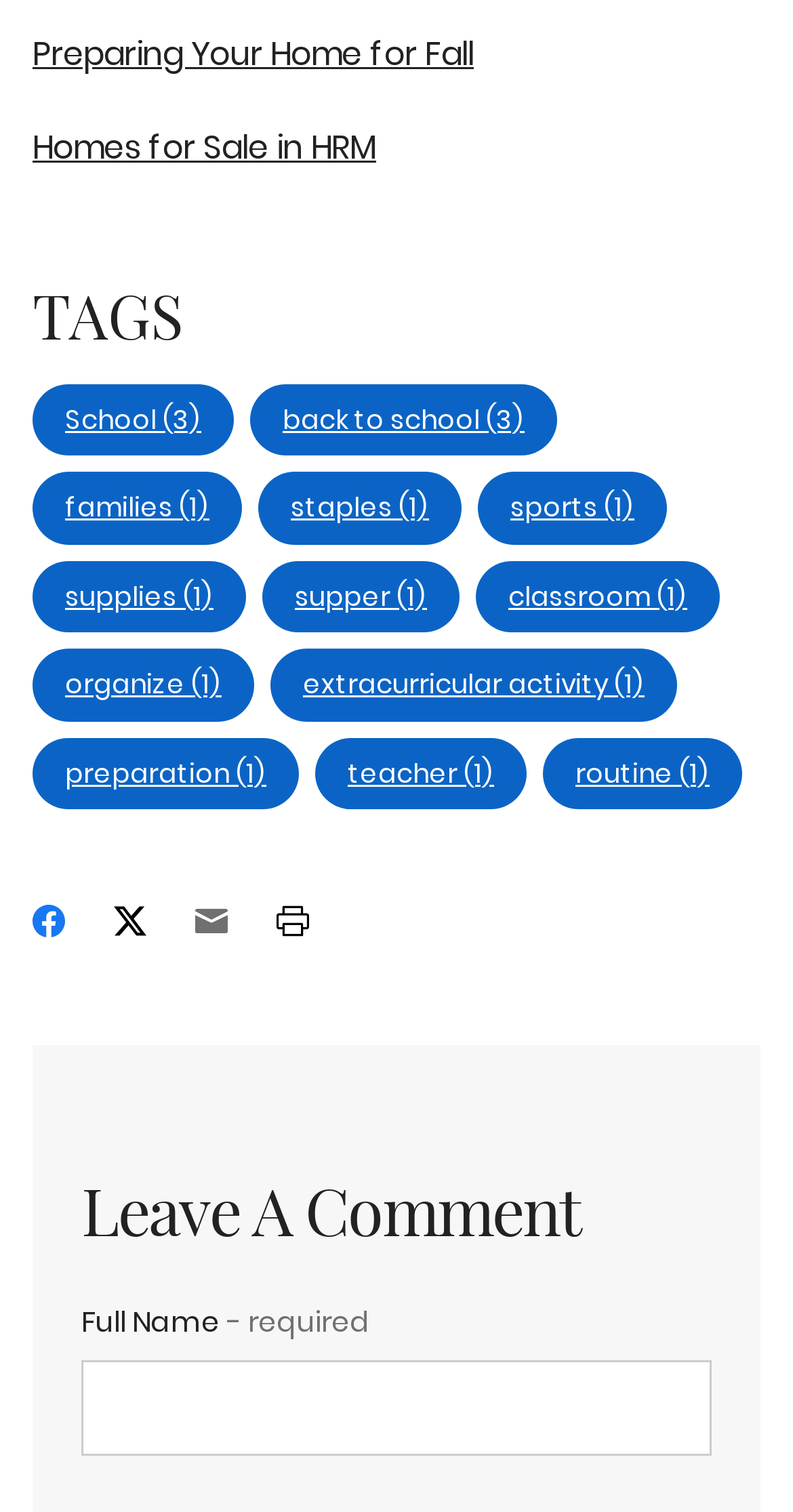Answer the question below using just one word or a short phrase: 
What is the purpose of the textbox?

Full Name